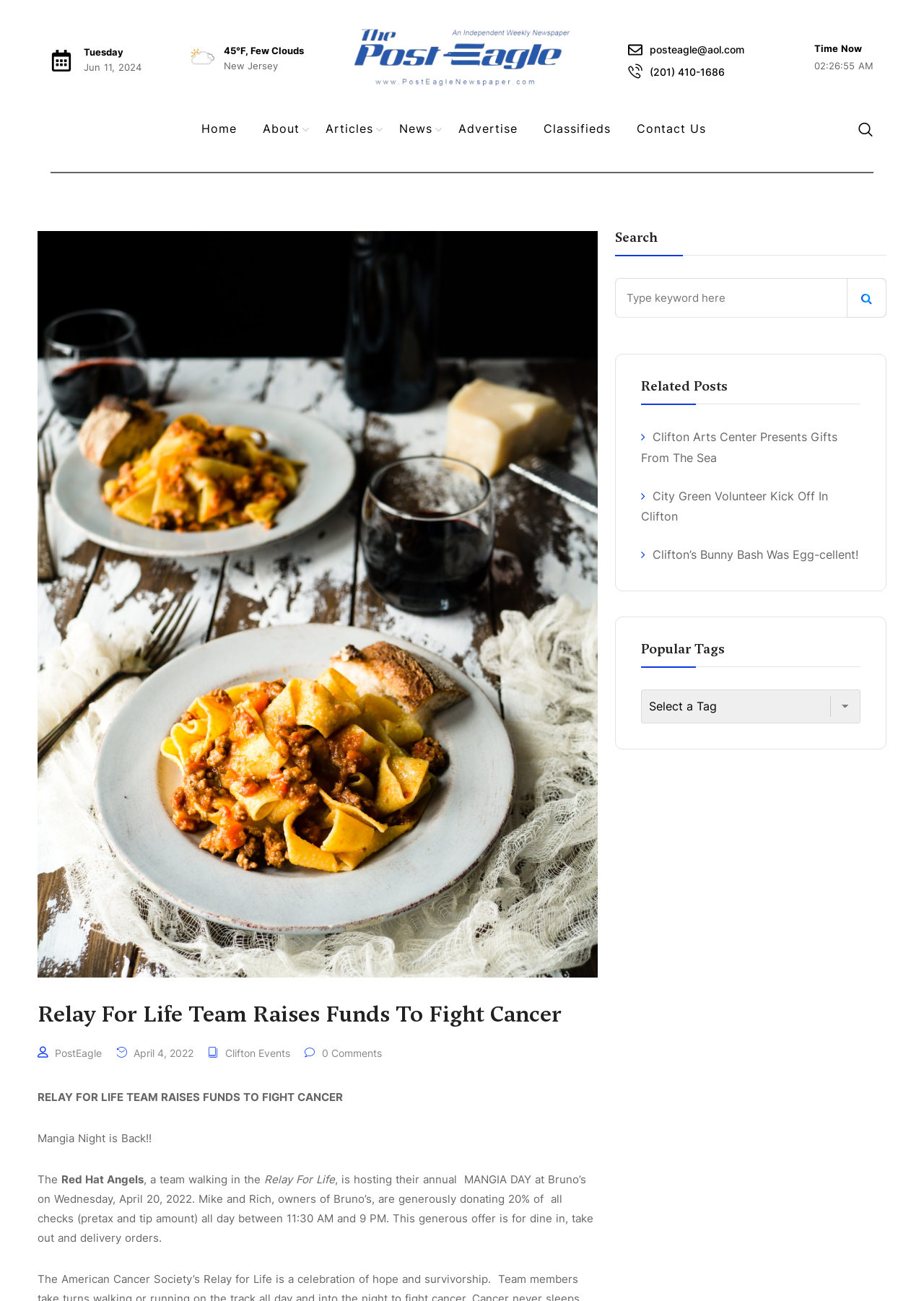What is the current weather condition?
Using the information from the image, answer the question thoroughly.

I determined the answer by looking at the StaticText element with the text '45°F, Few Clouds' which is located at the top of the webpage, indicating the current weather condition.